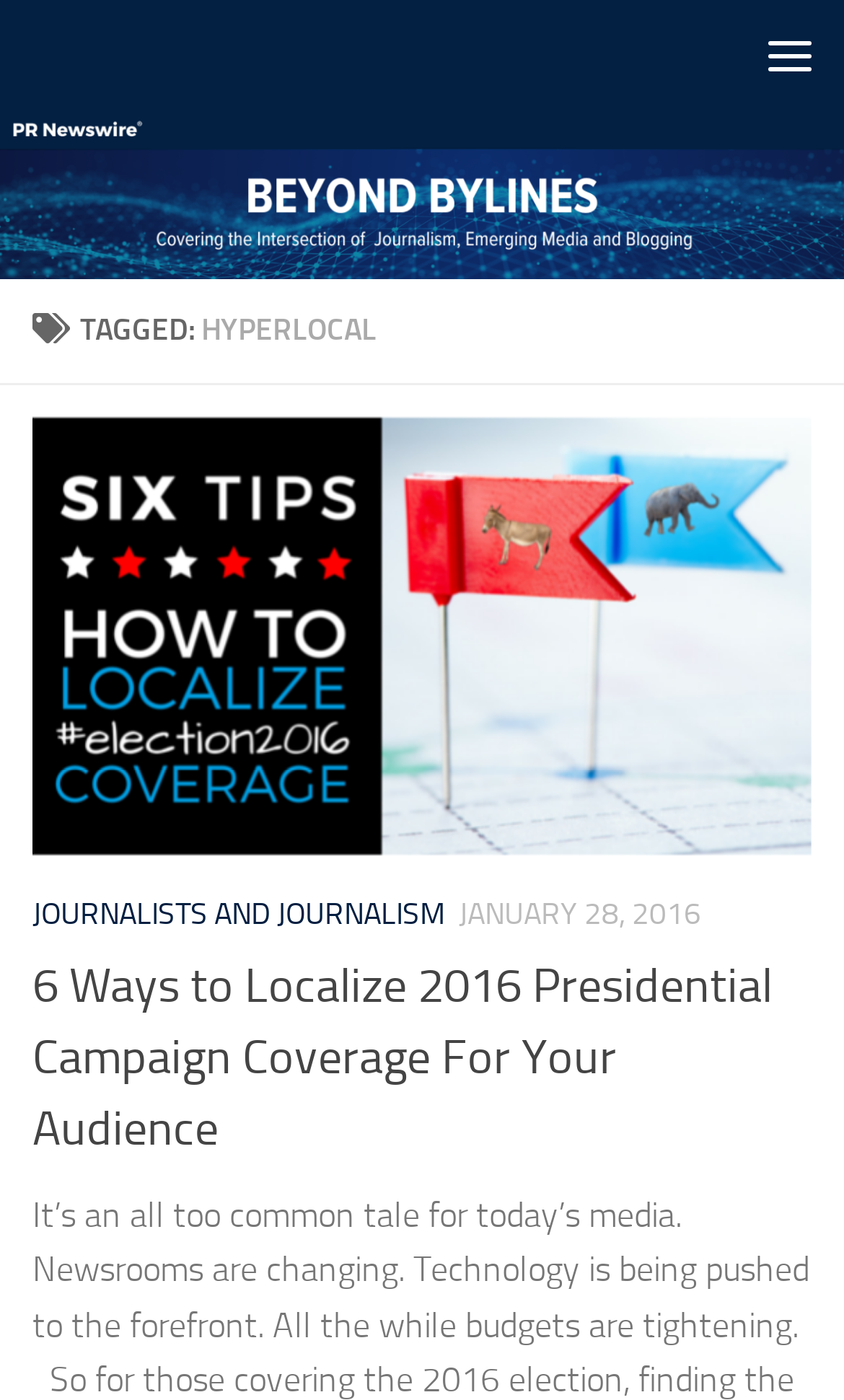Using the description "title="Menu"", locate and provide the bounding box of the UI element.

[0.872, 0.0, 1.0, 0.077]